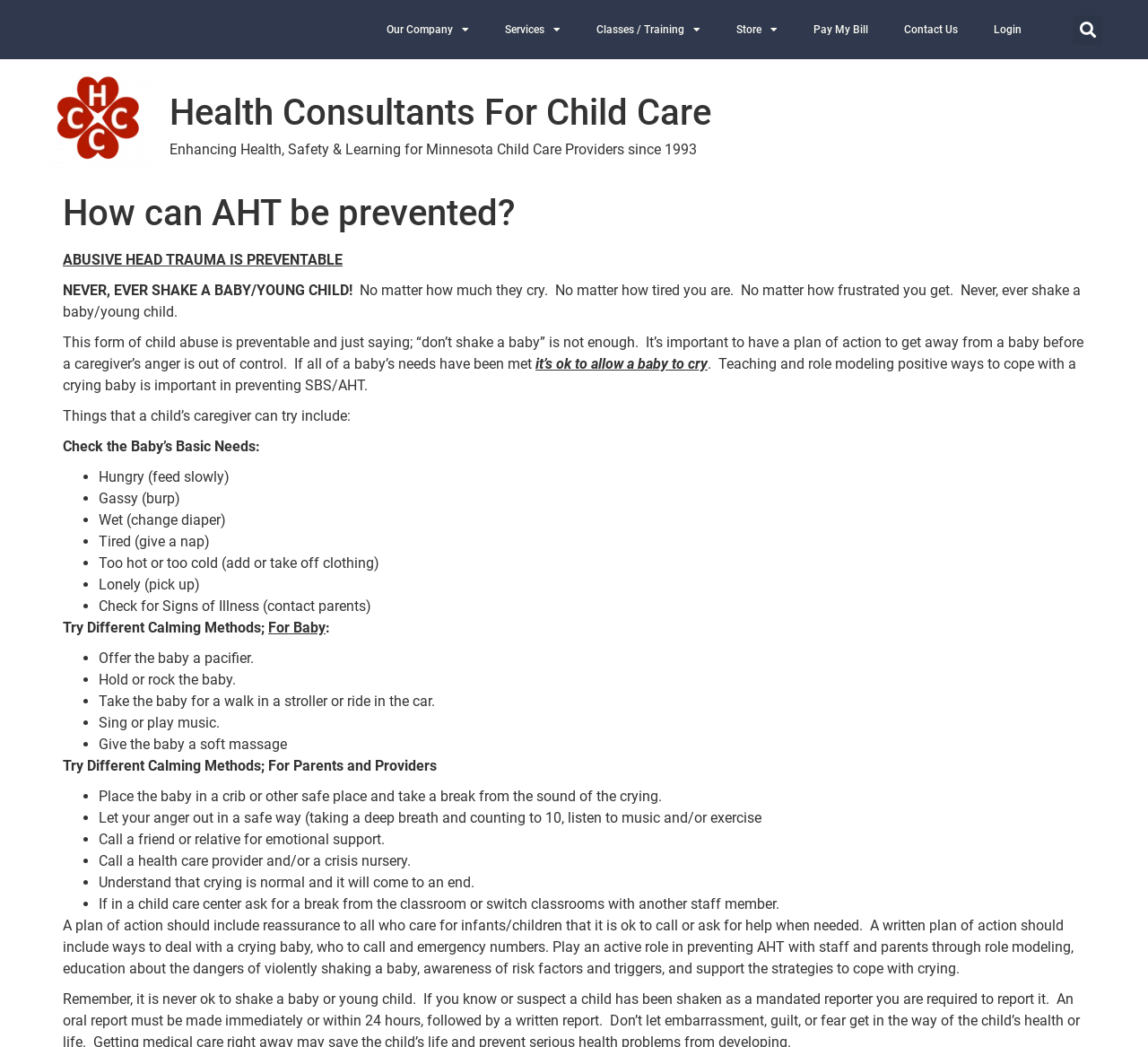Identify the bounding box coordinates of the area that should be clicked in order to complete the given instruction: "Login to the system". The bounding box coordinates should be four float numbers between 0 and 1, i.e., [left, top, right, bottom].

[0.85, 0.009, 0.906, 0.048]